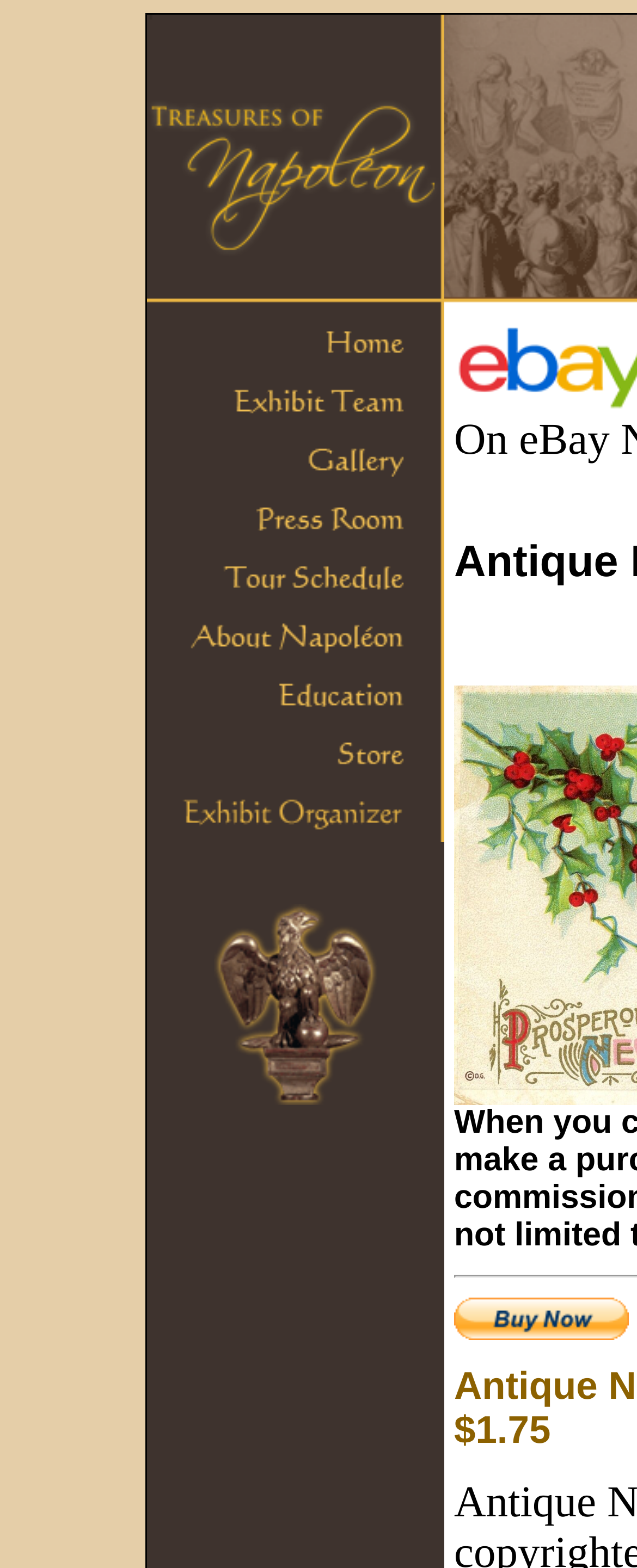Given the webpage screenshot, identify the bounding box of the UI element that matches this description: "alt="Napoleon - An Intimate Portrait"".

[0.231, 0.186, 0.697, 0.204]